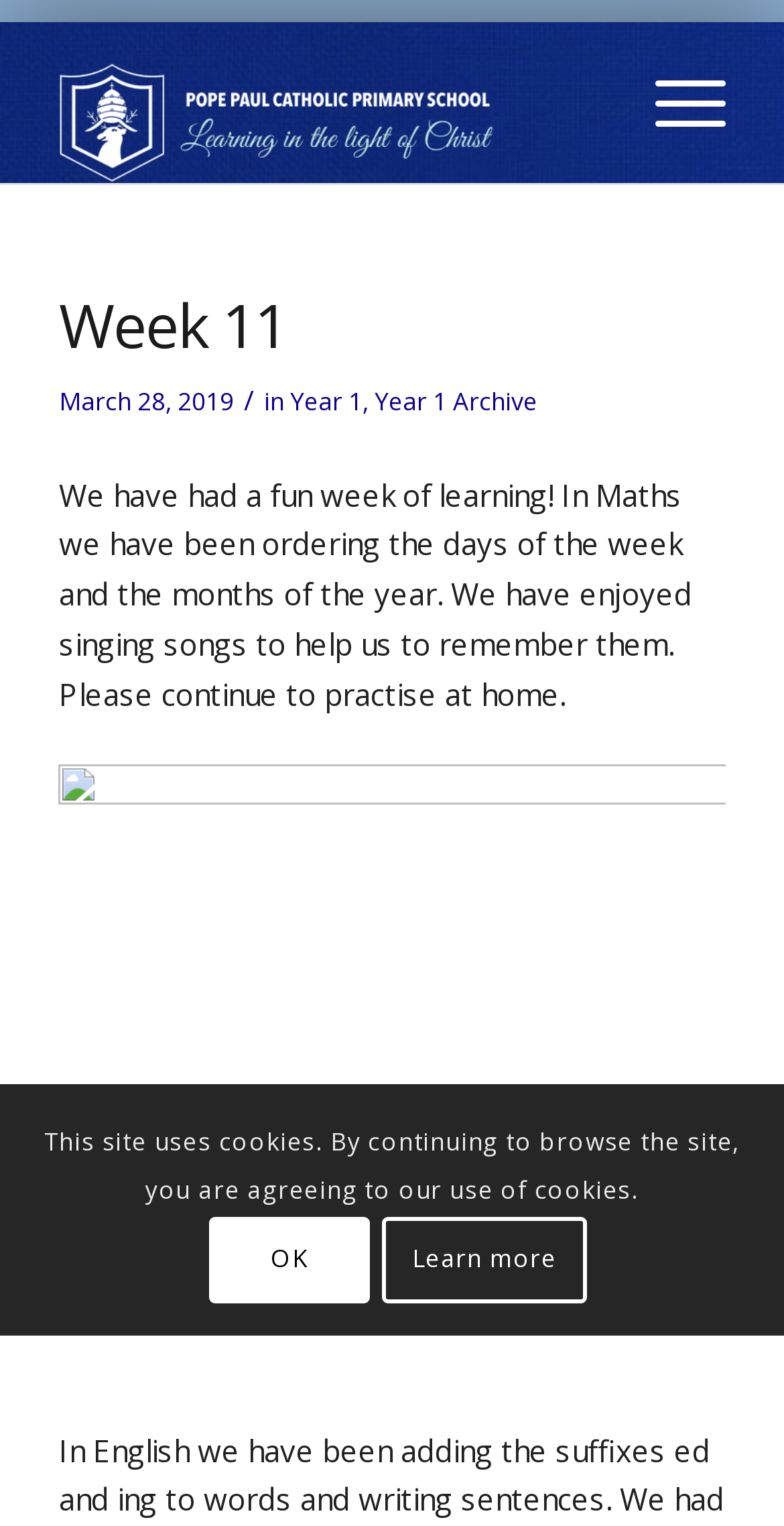Respond to the question below with a single word or phrase:
What year group is the post related to?

Year 1